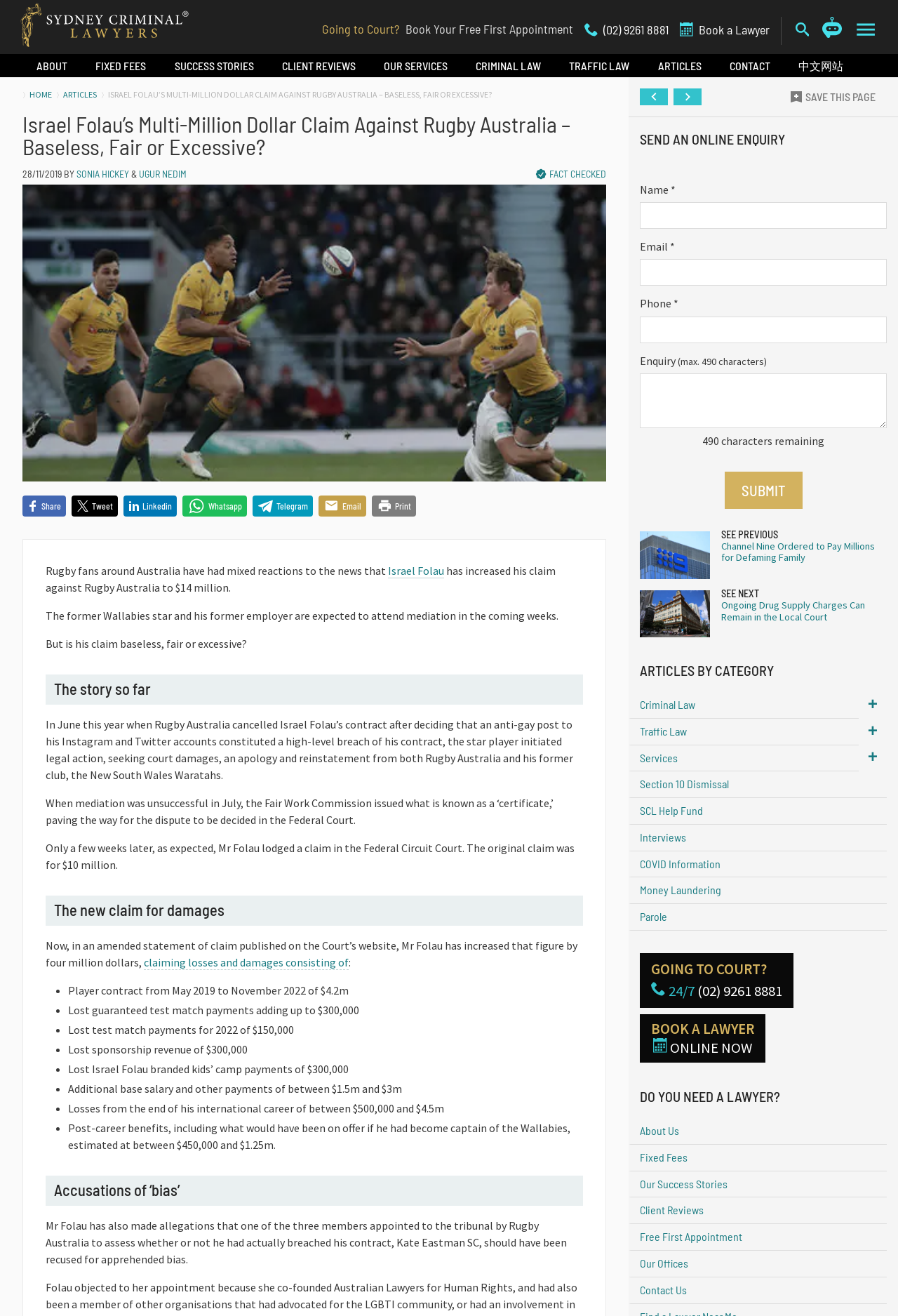Please mark the bounding box coordinates of the area that should be clicked to carry out the instruction: "Click on the 'ARTICLES' link".

[0.27, 0.041, 0.797, 0.059]